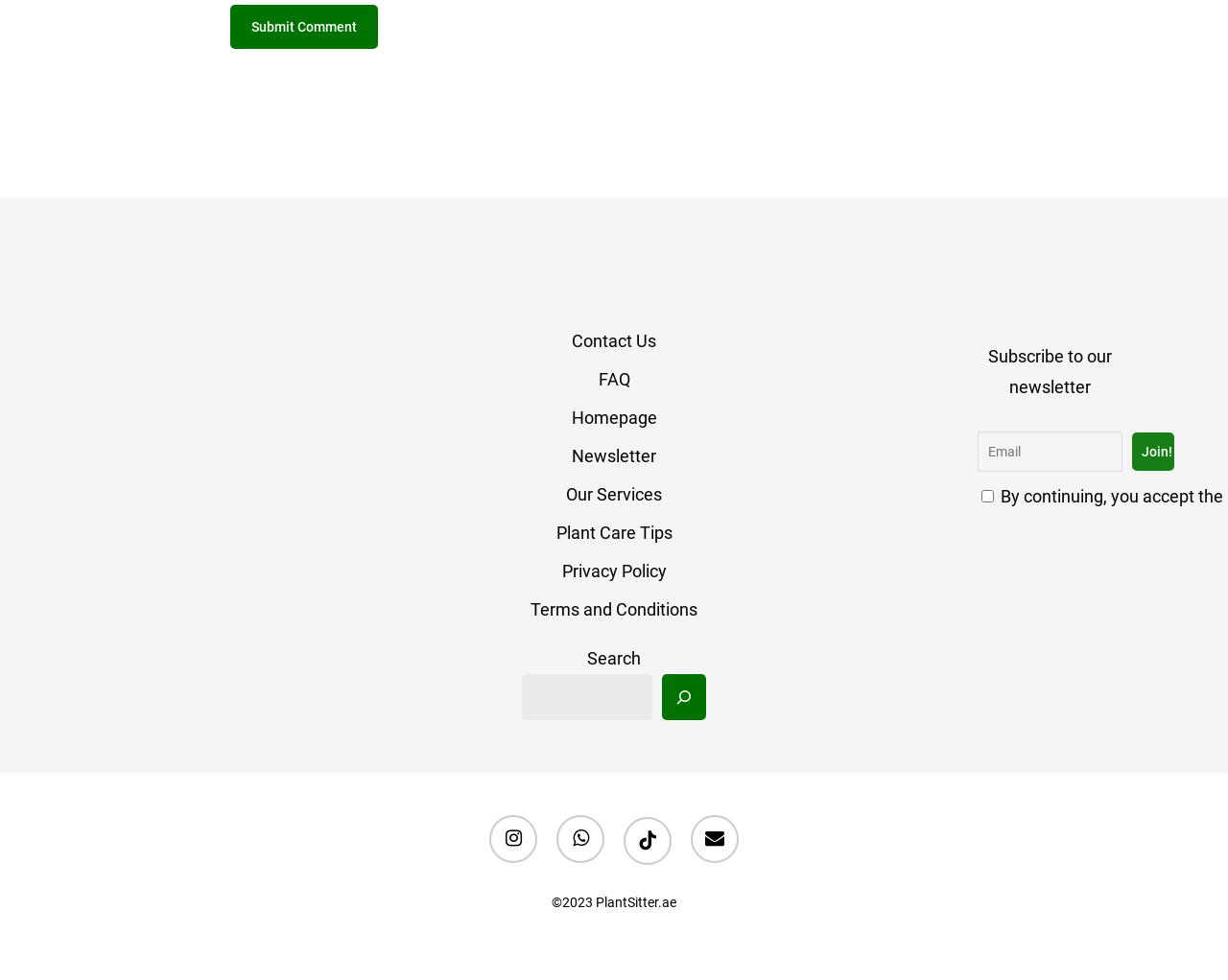Respond to the following query with just one word or a short phrase: 
How many social media links are at the bottom?

4